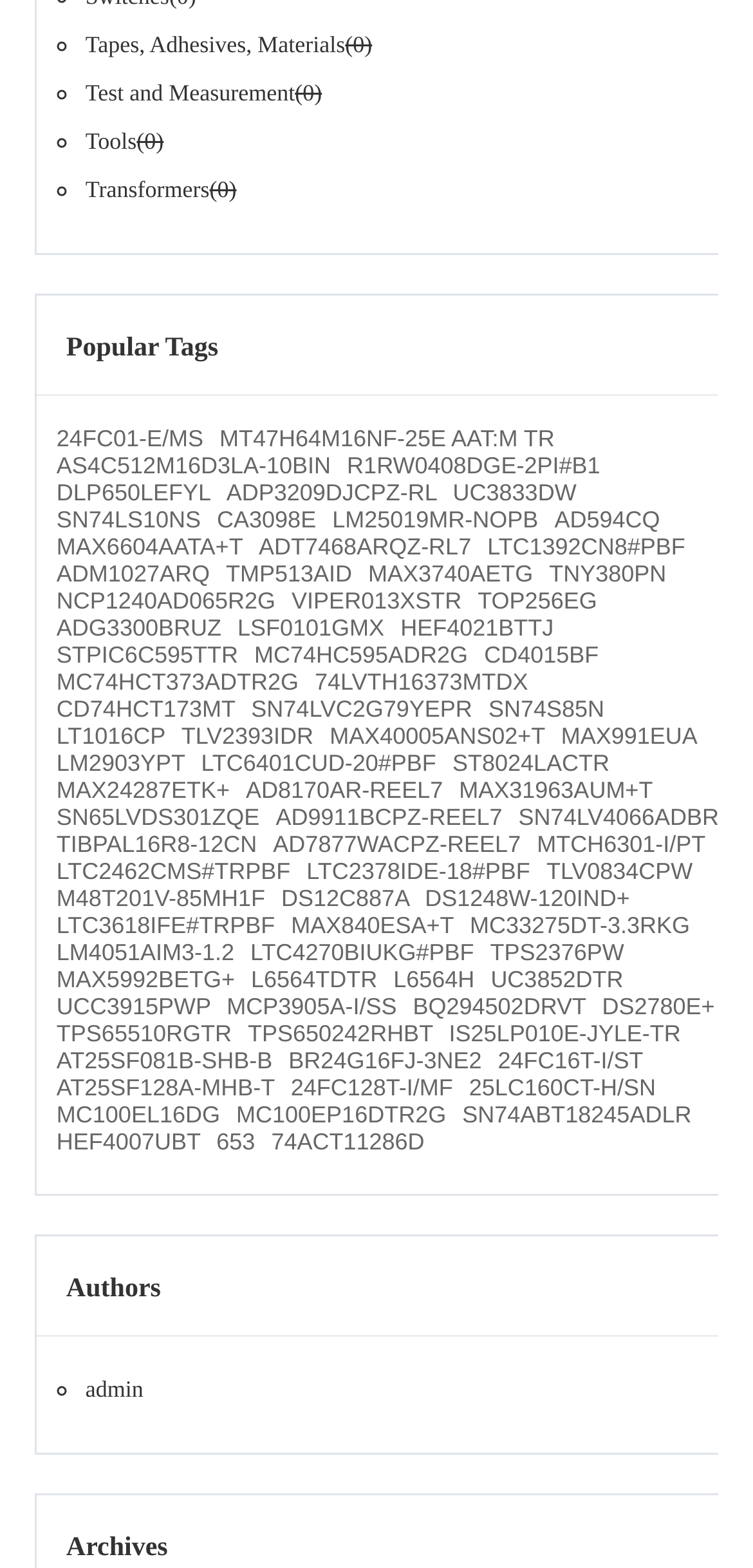How many links are under 'Popular Tags'?
From the details in the image, answer the question comprehensively.

By counting the links under the 'Popular Tags' section, I found 30 links, including '24FC01-E/MS', 'MT47H64M16NF-25E AAT:M TR', and so on.